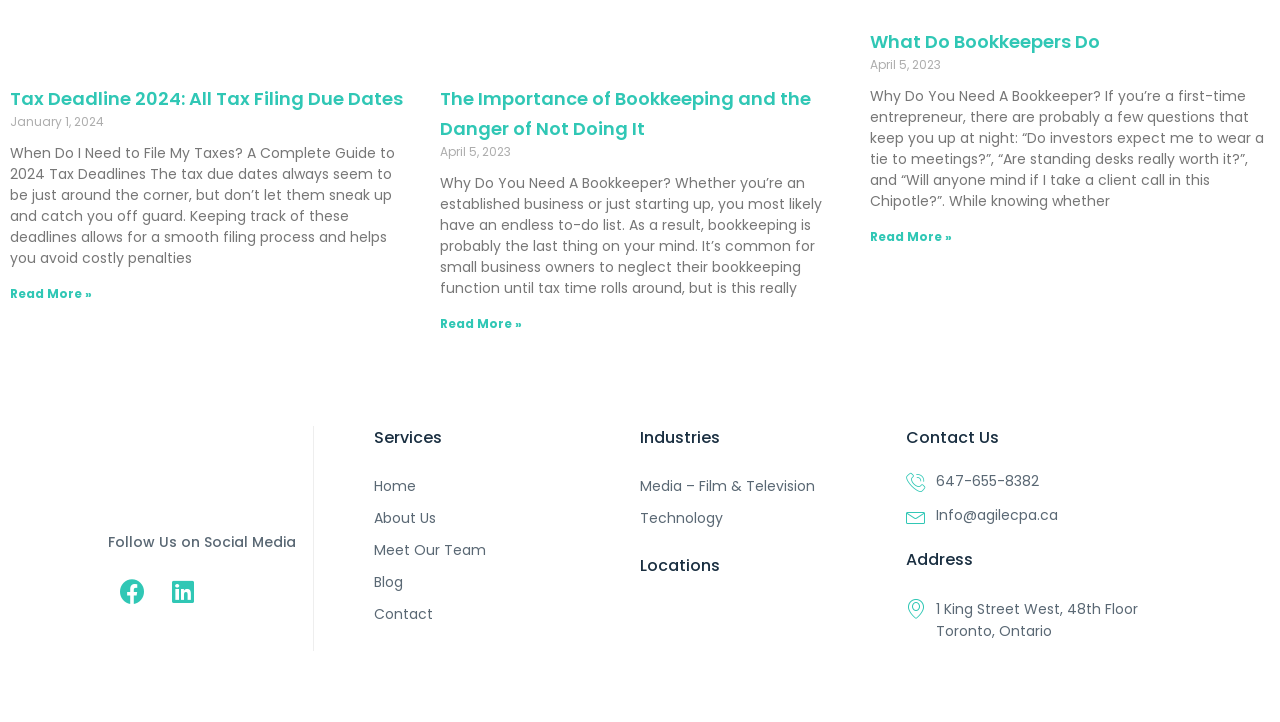Please respond in a single word or phrase: 
How can I contact AgileCPA?

Phone or email